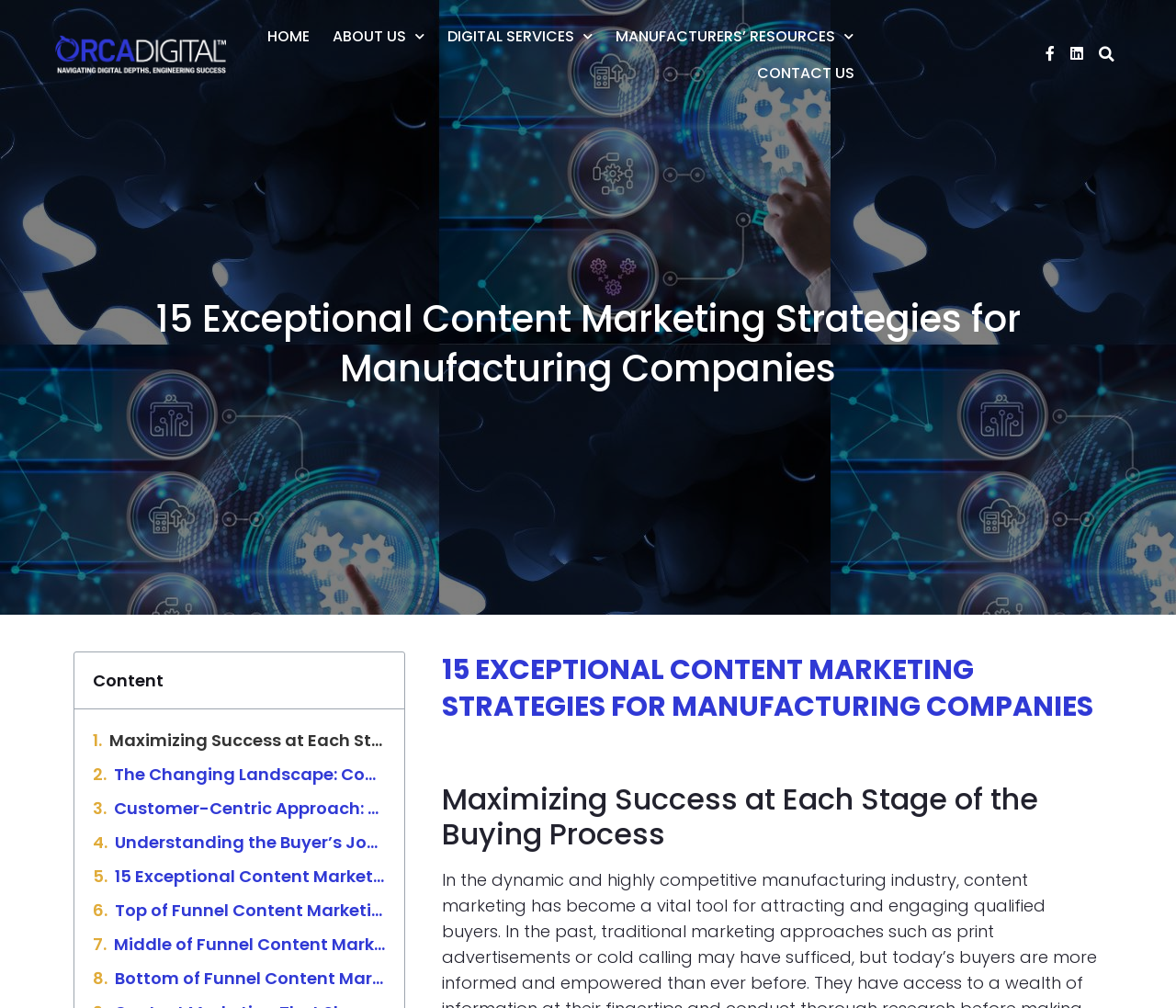What is the phone number displayed on the webpage?
Using the visual information, reply with a single word or short phrase.

312-883-3620